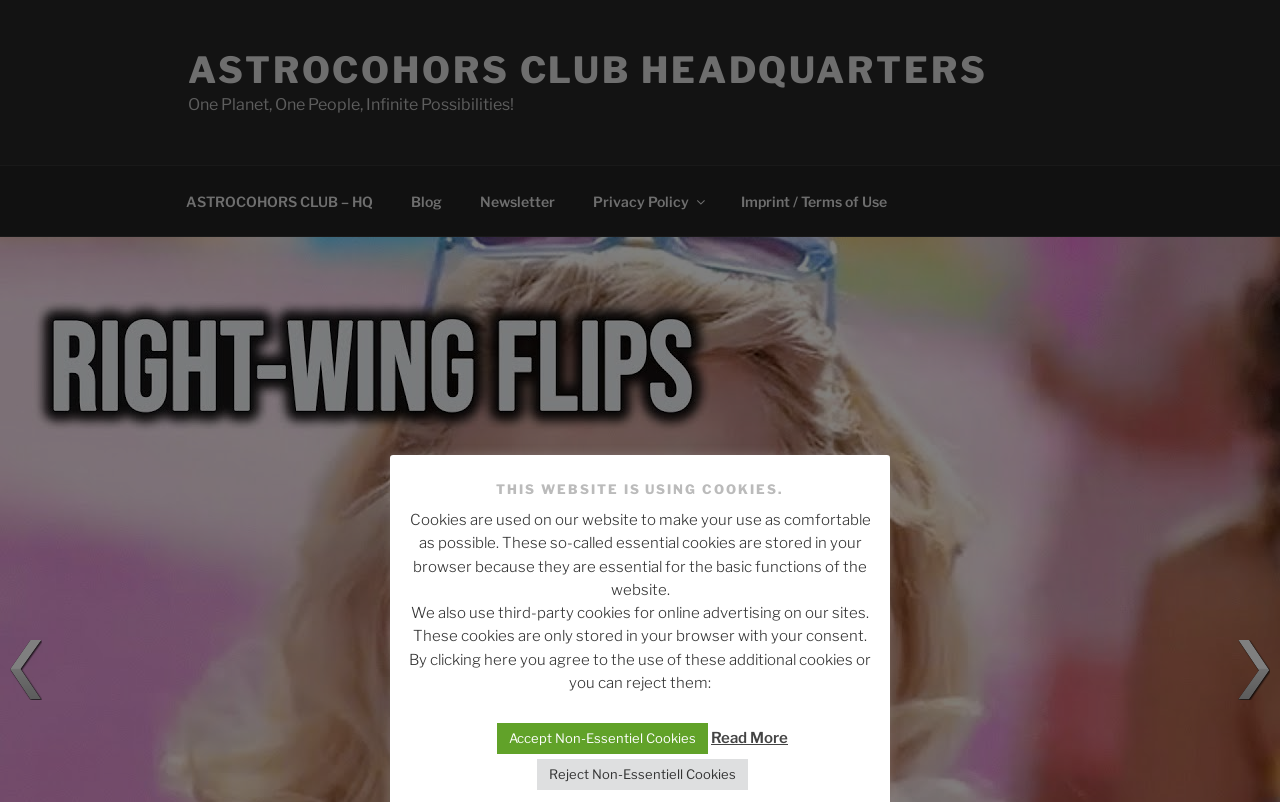Determine the bounding box coordinates of the UI element described by: "ASTROCOHORS CLUB – HQ".

[0.131, 0.22, 0.305, 0.281]